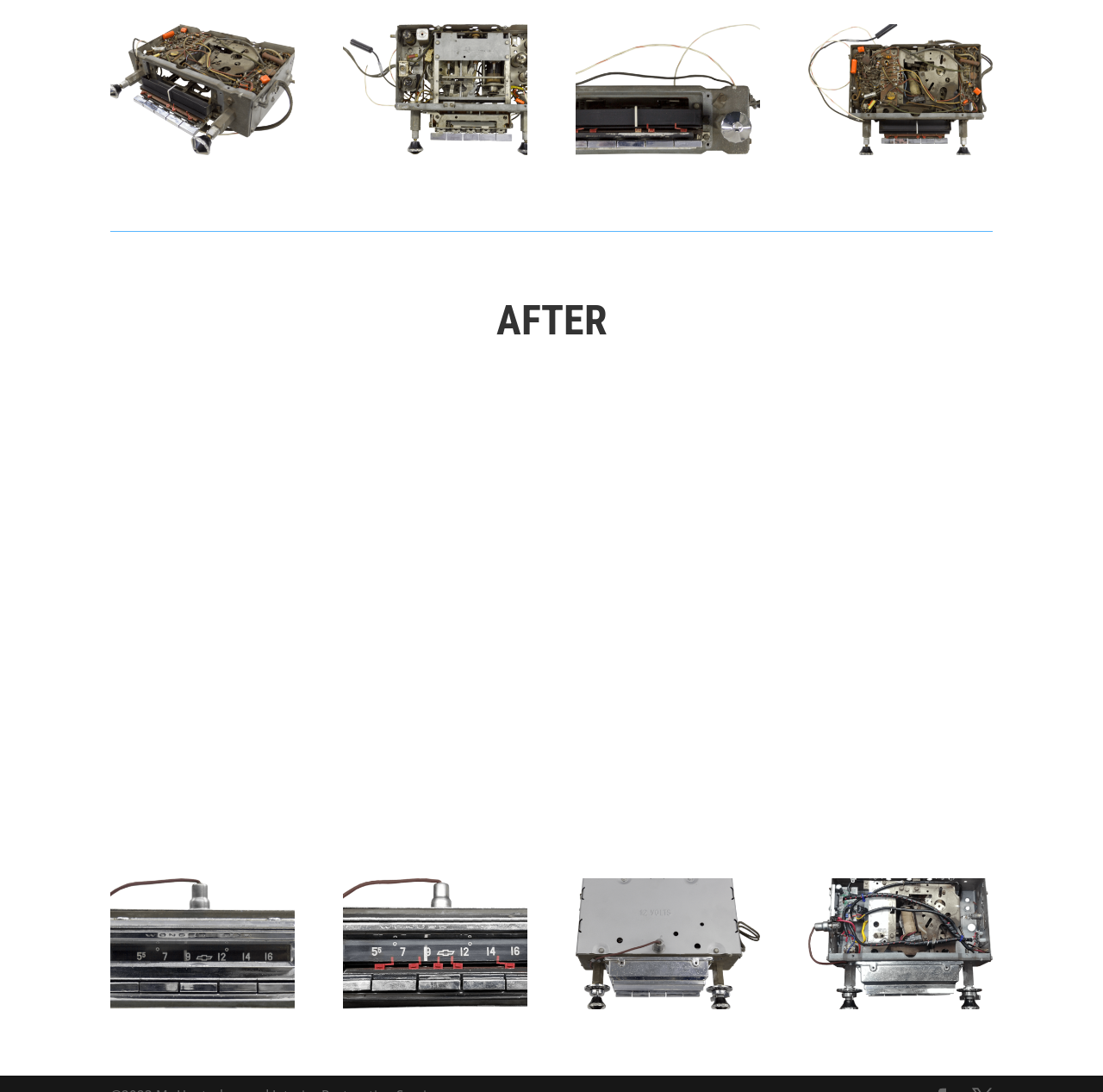Highlight the bounding box coordinates of the element you need to click to perform the following instruction: "check AFTER."

[0.1, 0.273, 0.9, 0.322]